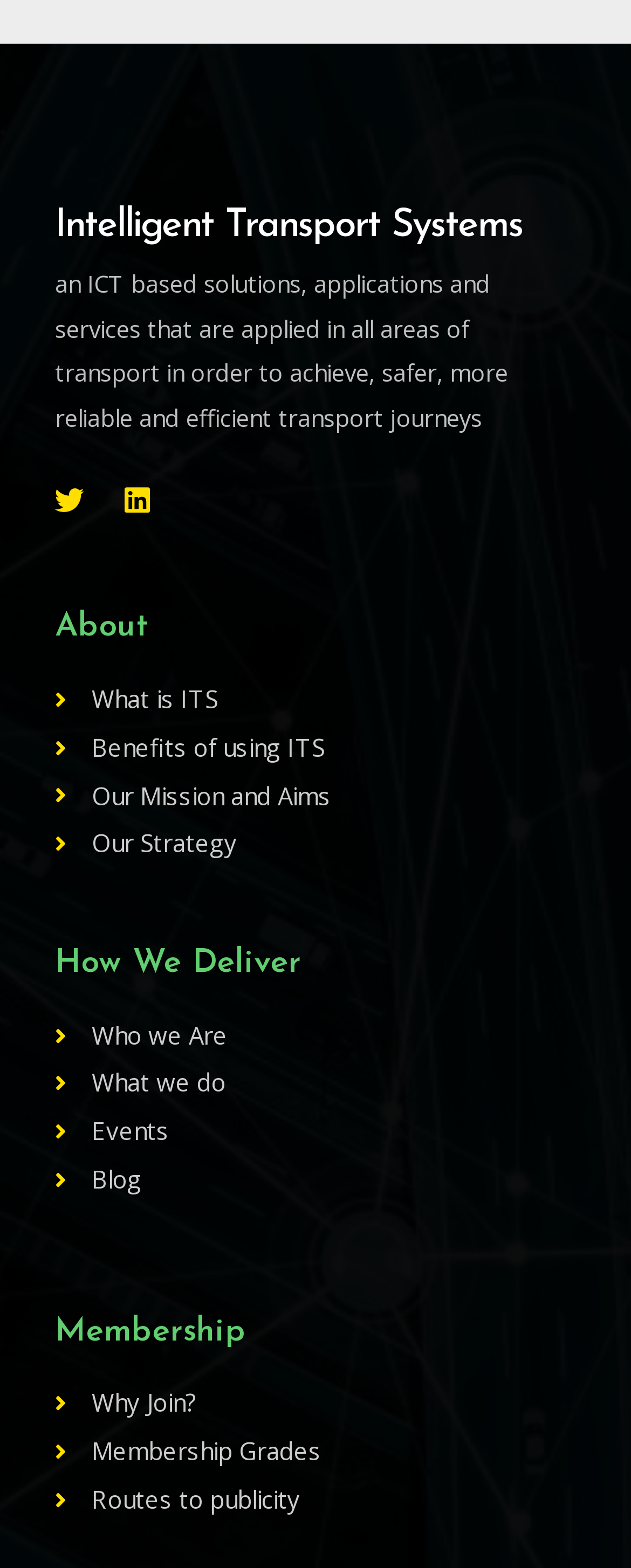What are the main sections of the website?
Please provide a detailed and thorough answer to the question.

The main sections of the website are About, How We Deliver, and Membership, which are indicated by the heading elements 'About', 'How We Deliver', and 'Membership' respectively. These sections are organized vertically on the page, with each section containing multiple links to sub-pages.